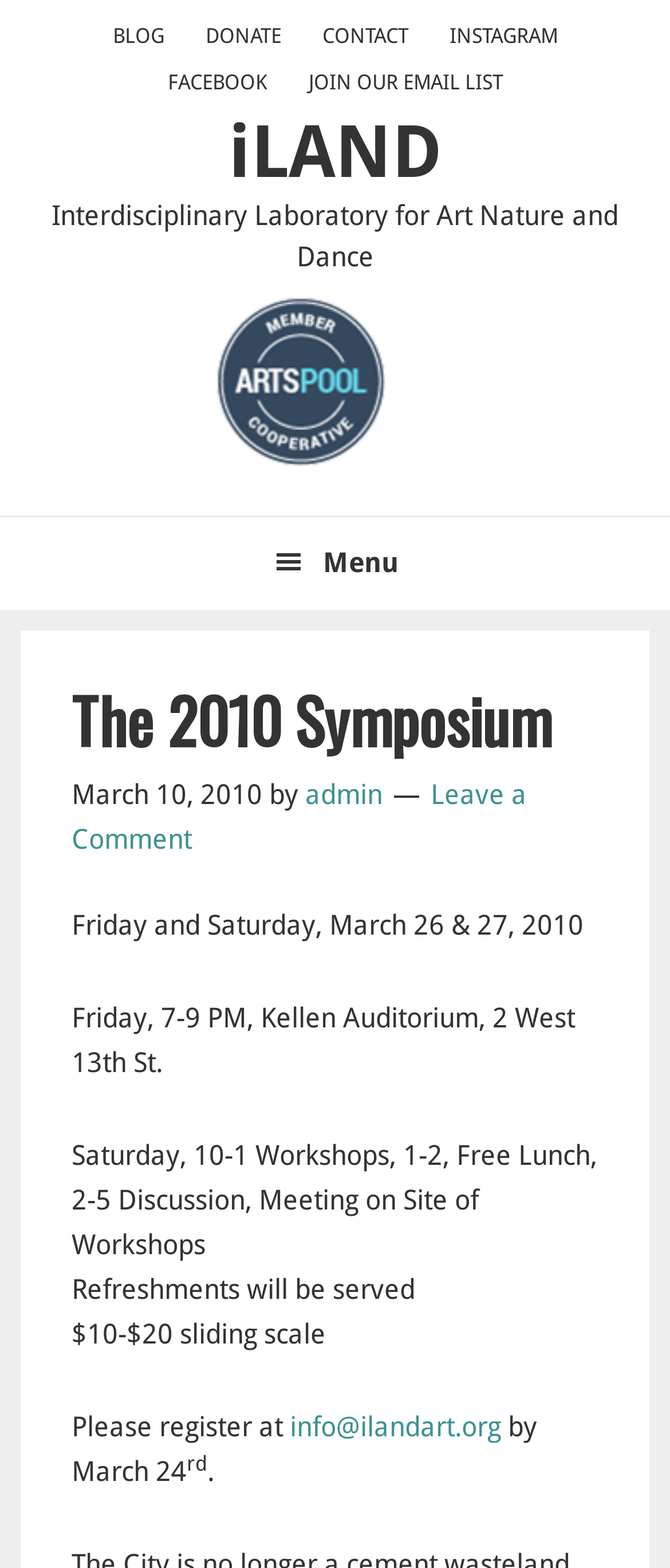Given the element description: "alt="ArtsPool Member"", predict the bounding box coordinates of the UI element it refers to, using four float numbers between 0 and 1, i.e., [left, top, right, bottom].

[0.321, 0.282, 0.577, 0.303]